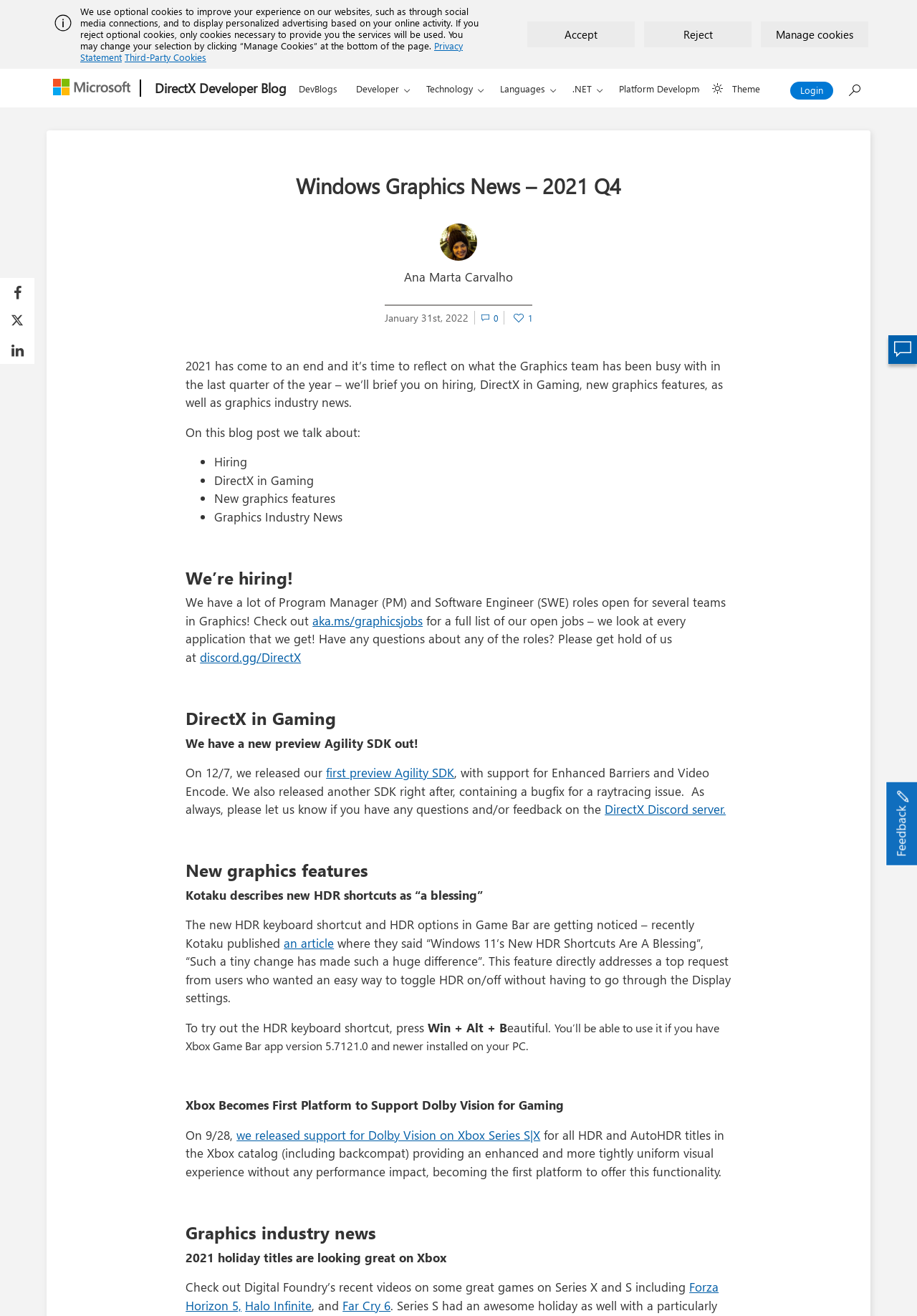Using the provided description Sure, that's grand!, find the bounding box coordinates for the UI element. Provide the coordinates in (top-left x, top-left y, bottom-right x, bottom-right y) format, ensuring all values are between 0 and 1.

None